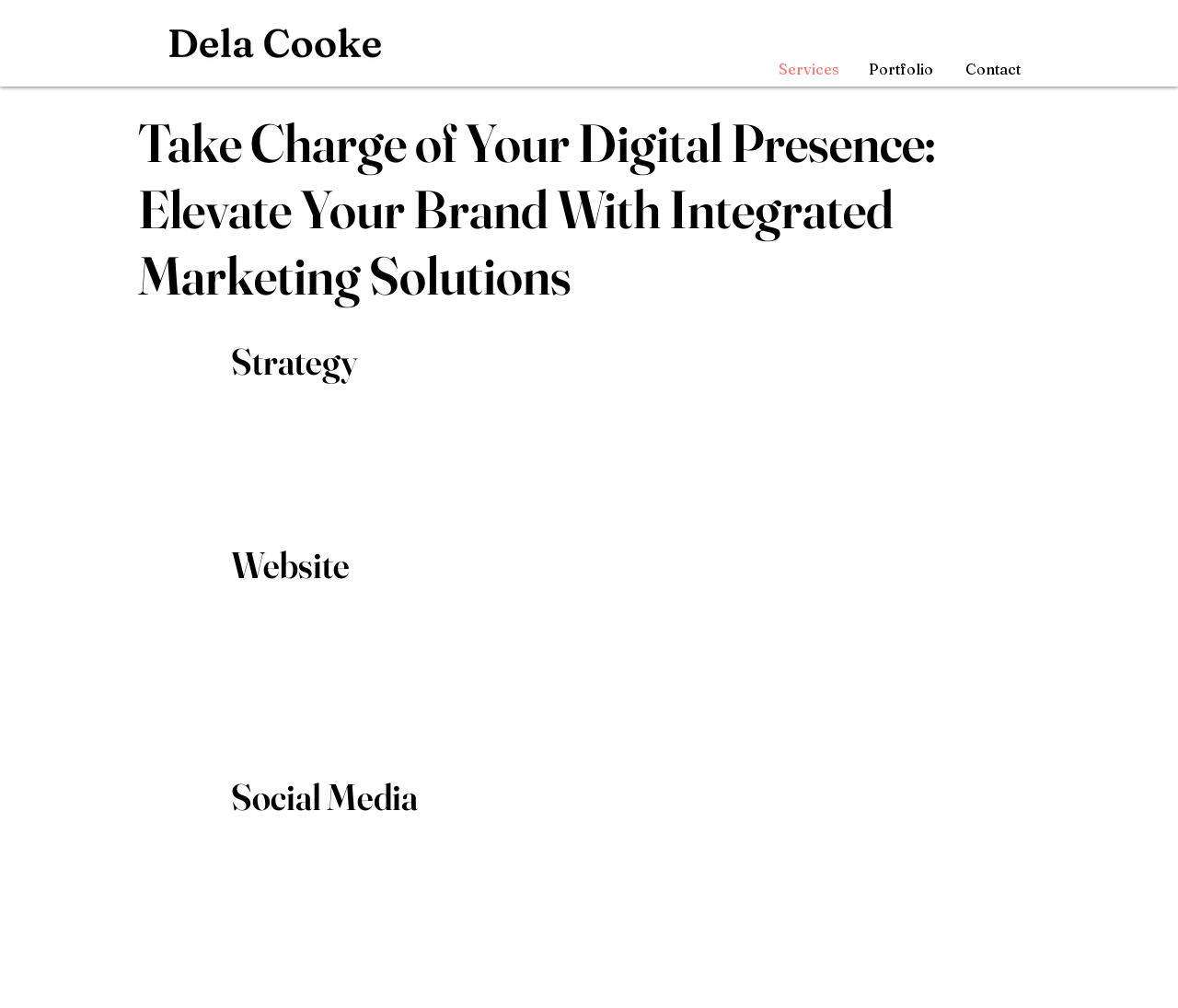Based on the image, please elaborate on the answer to the following question:
What are the three areas of focus?

The three areas of focus are obtained from the headings 'Strategy', 'Website', and 'Social Media', which are located below the main heading and describe the different services offered.